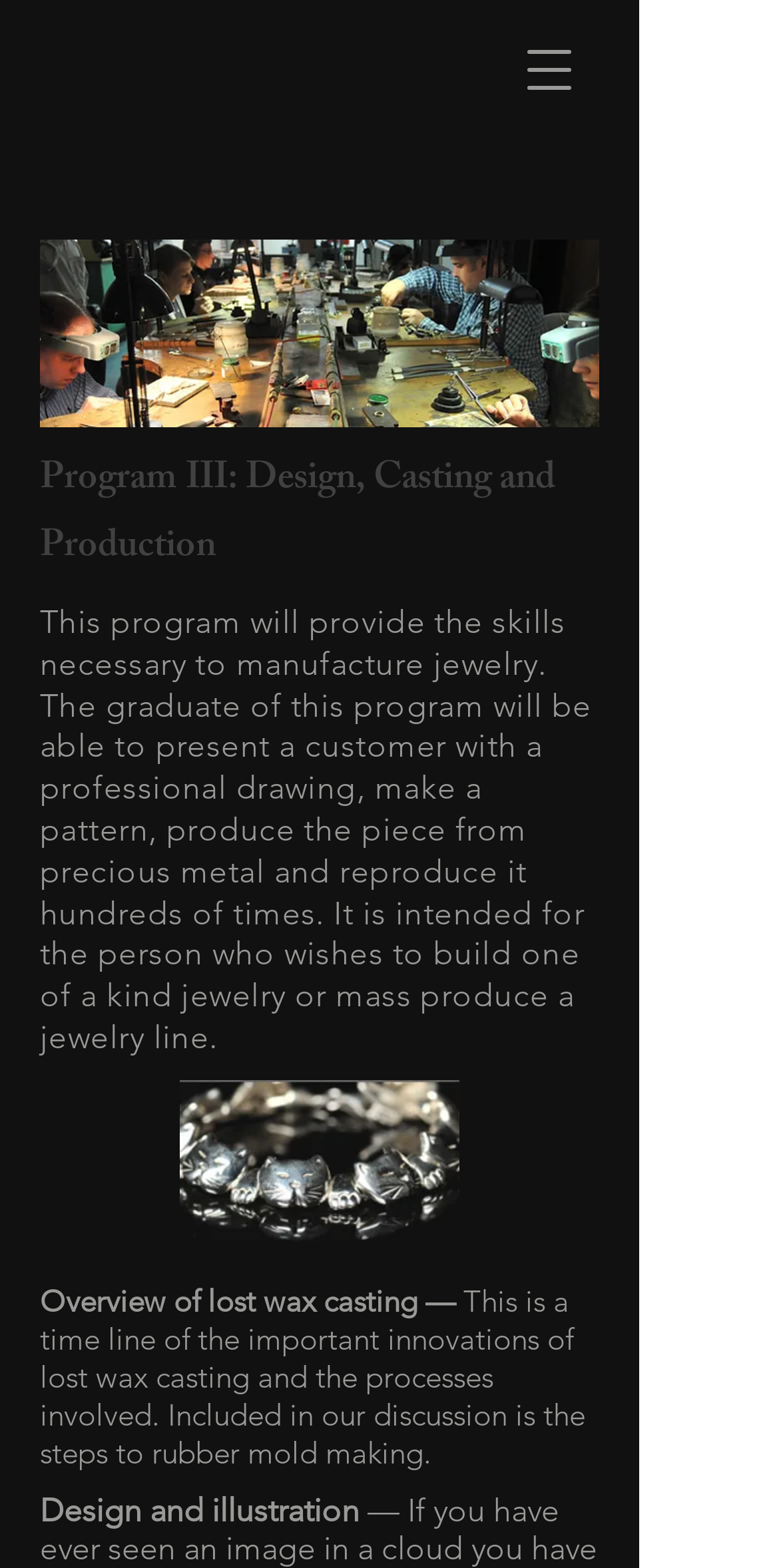Provide an in-depth caption for the elements present on the webpage.

The webpage is about Program III, a jewelry design and production course offered by Drouhard National Jewelers School in the United States. At the top right corner, there is a button to open a navigation menu. Below the button, there is a large image that spans almost the entire width of the page, showcasing a jewelry-related scene.

The main content of the page is divided into sections, with a heading "Program III: Design, Casting and Production" located at the top left. This heading is also a clickable link. Below the heading, there is a paragraph of text that describes the program, explaining that it teaches students the skills necessary to manufacture jewelry, including designing, pattern-making, and production.

To the right of the paragraph, there is a smaller image that appears to be a photo of a person working on a jewelry project. Further down the page, there are three sections of text that provide an overview of the lost wax casting process, including its history and the steps involved in rubber mold making. Finally, at the bottom of the page, there is a section titled "Design and illustration".